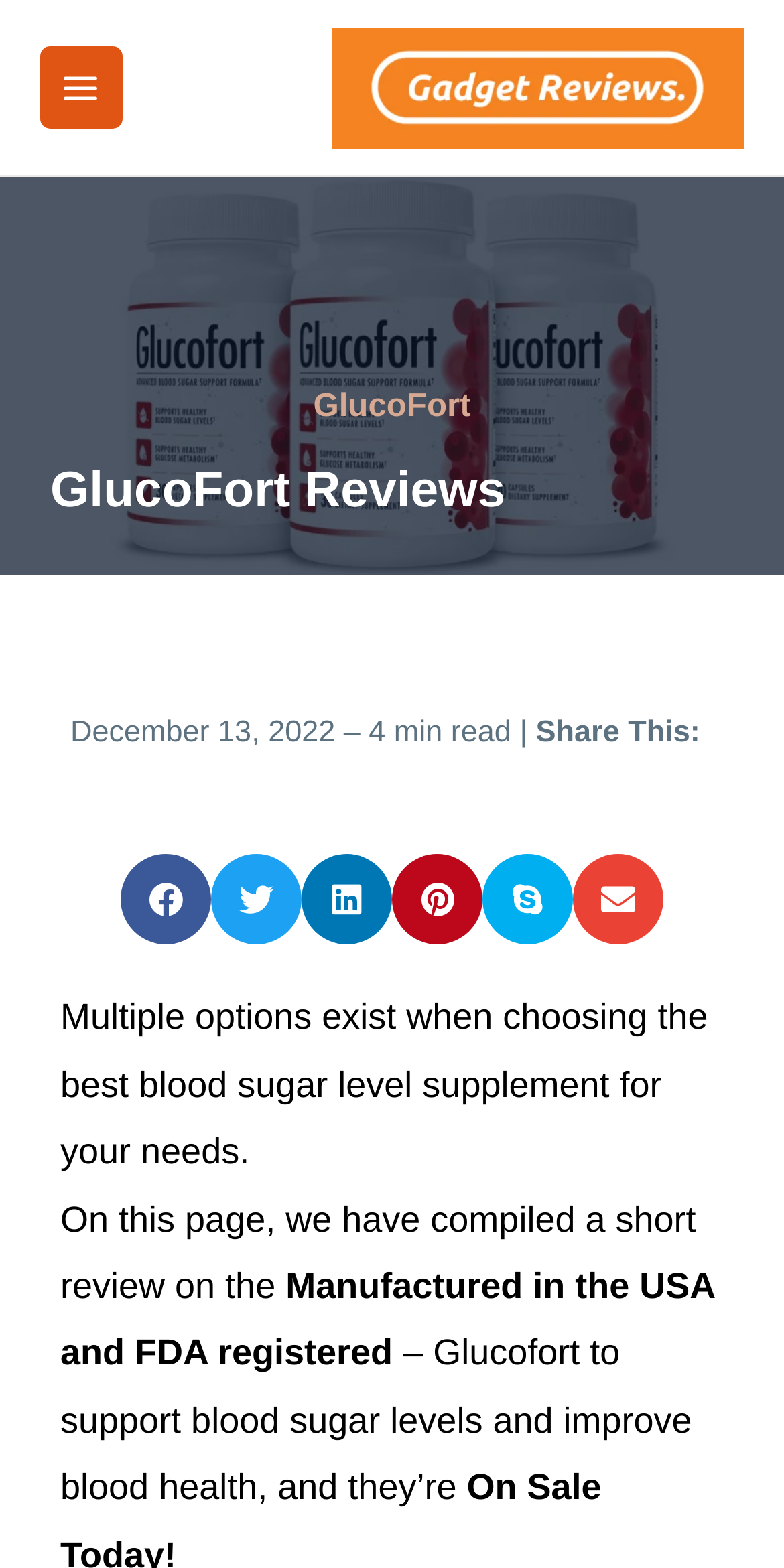What is the purpose of Glucofort?
Give a detailed response to the question by analyzing the screenshot.

I inferred the purpose of Glucofort by reading the StaticText elements that describe the product, which mention supporting blood sugar levels and improving blood health.